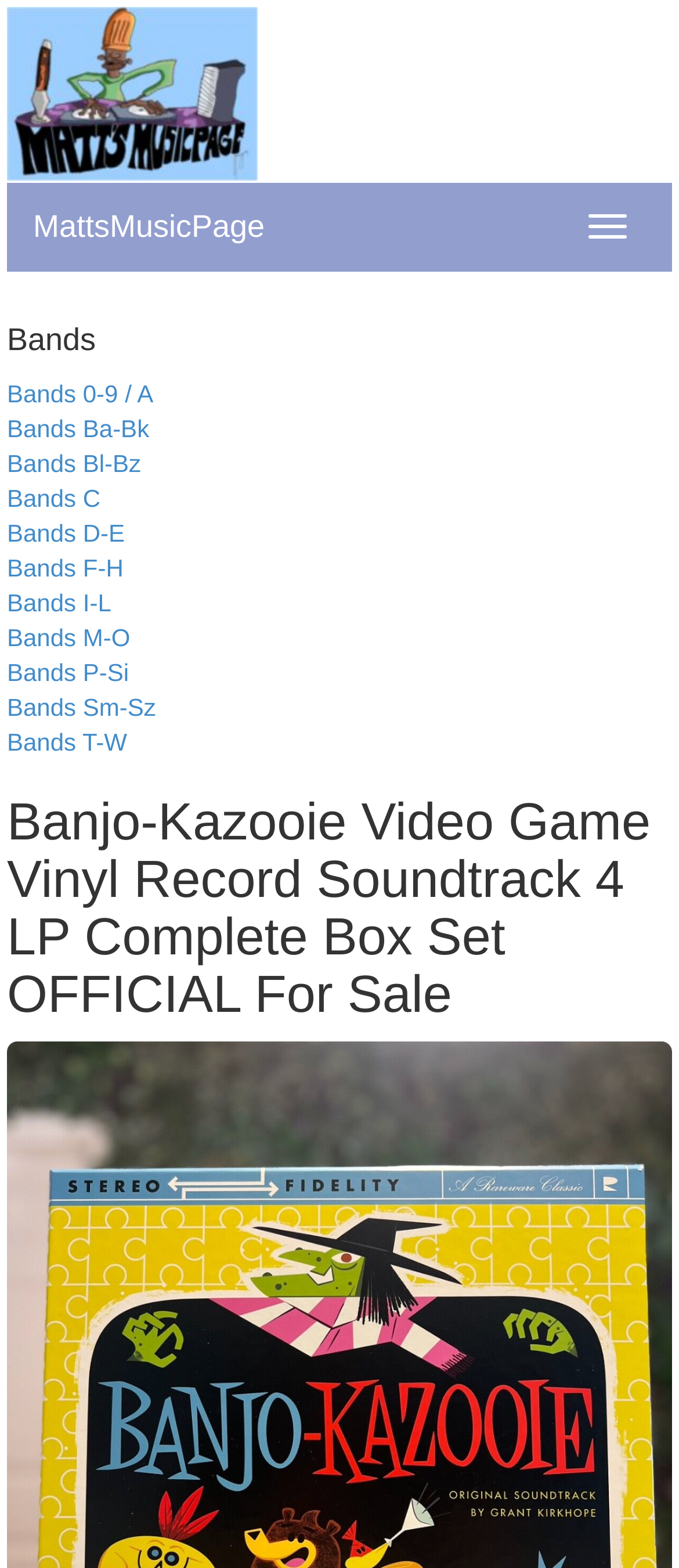Could you please study the image and provide a detailed answer to the question:
Is there a navigation menu on the page?

I found a button element with the text 'Toggle navigation' at the top of the page, which suggests that there is a navigation menu that can be toggled on and off.